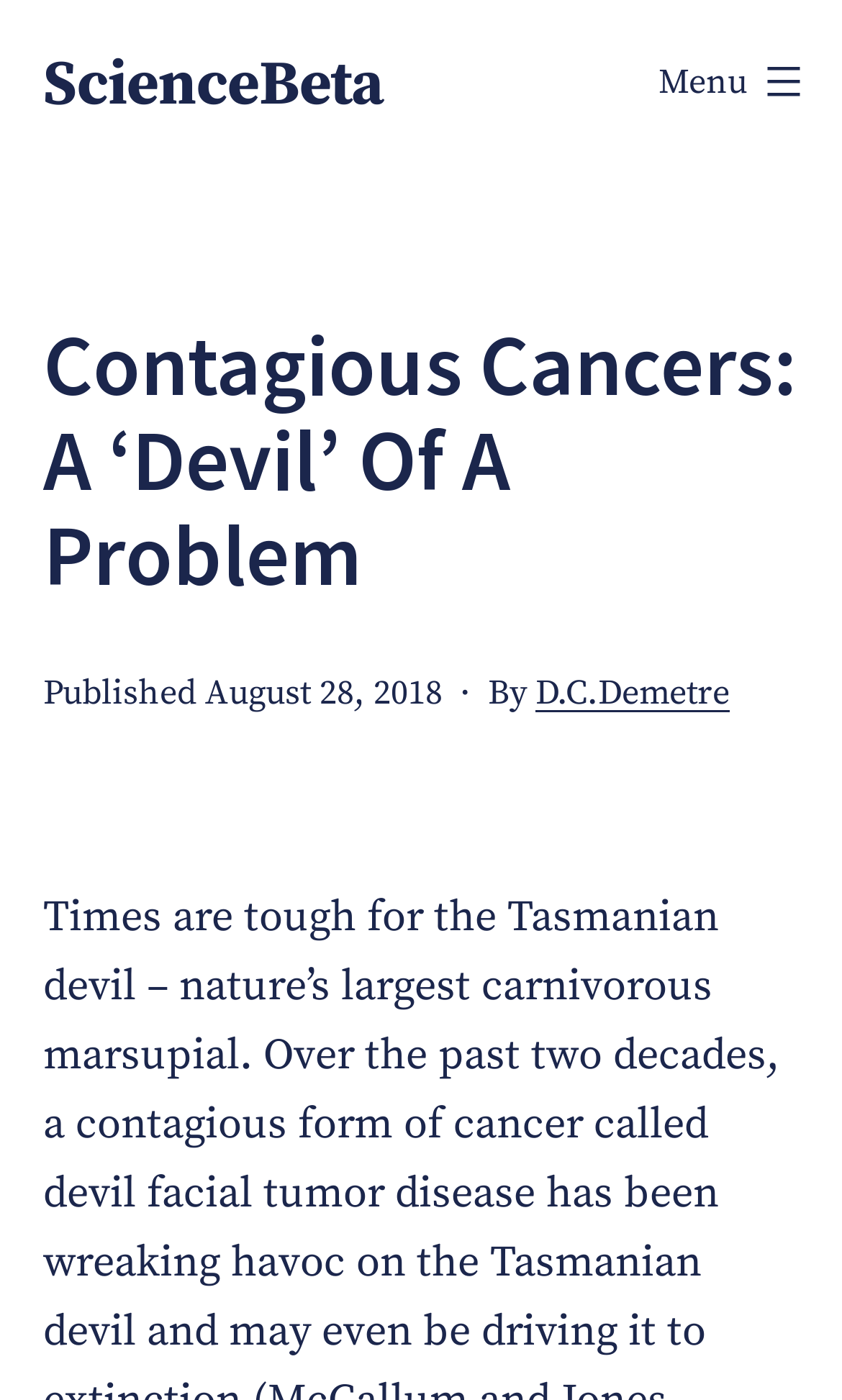How many sections are there in the main heading?
Examine the screenshot and reply with a single word or phrase.

1